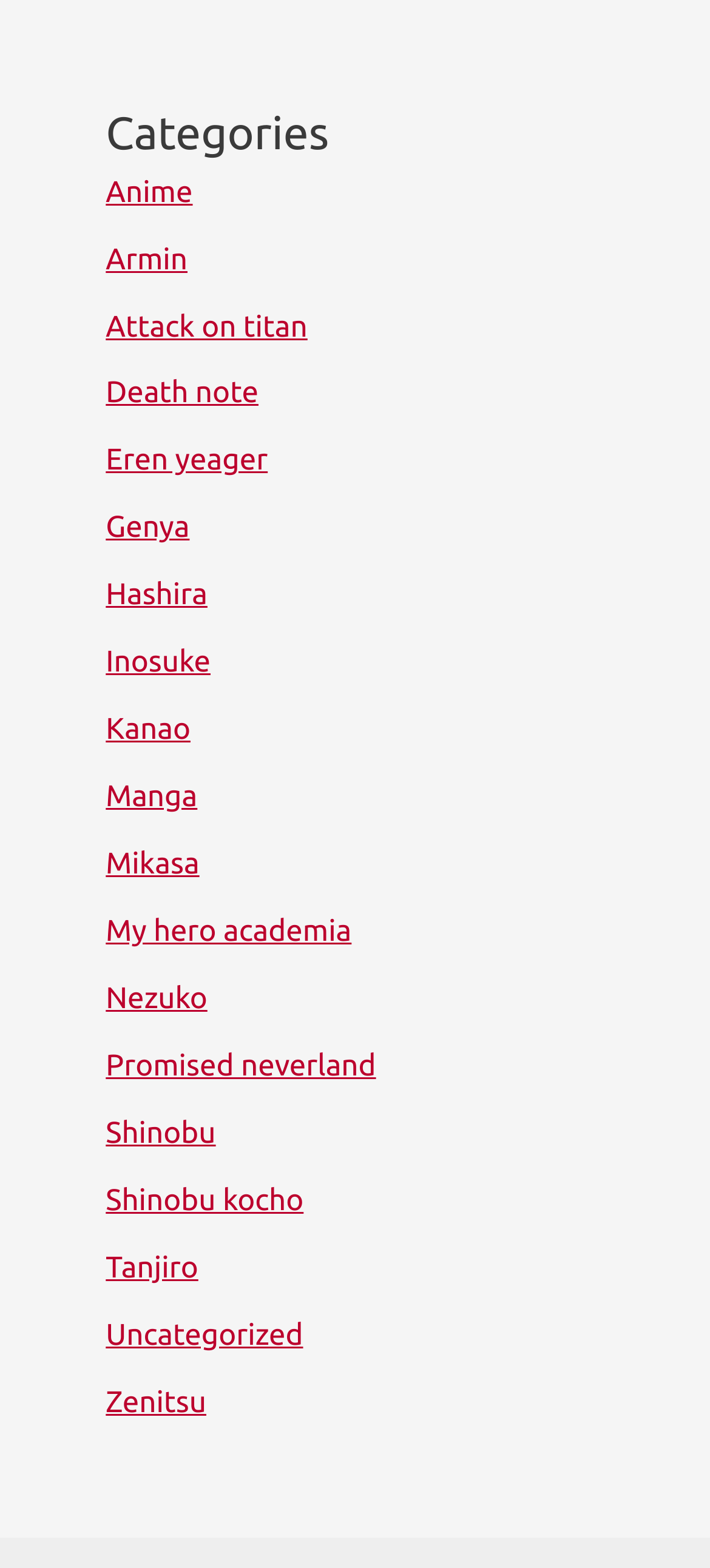Locate the bounding box coordinates of the region to be clicked to comply with the following instruction: "Explore the My Hero Academia page". The coordinates must be four float numbers between 0 and 1, in the form [left, top, right, bottom].

[0.149, 0.584, 0.495, 0.605]